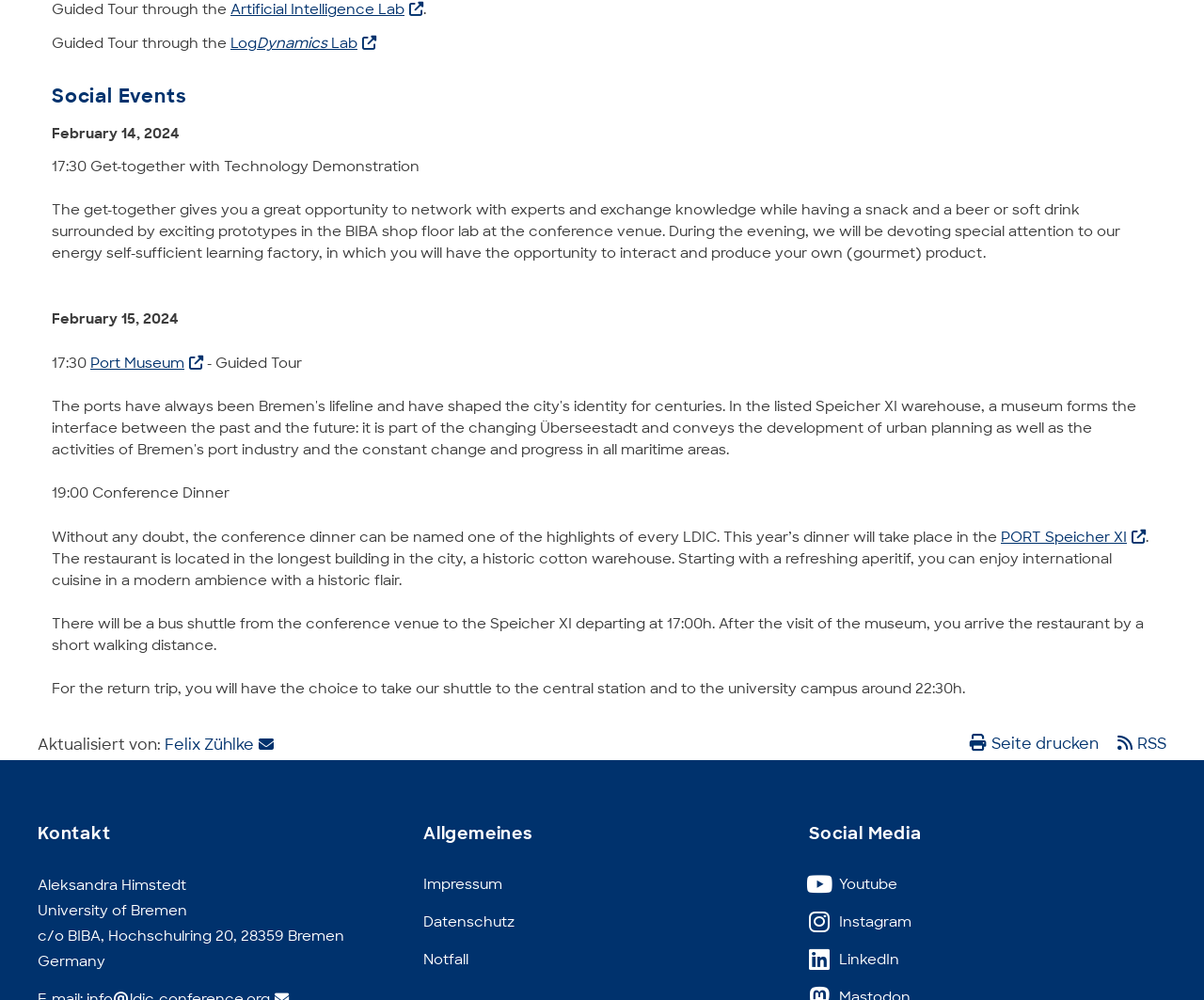Highlight the bounding box coordinates of the element that should be clicked to carry out the following instruction: "Contact Aleksandra Himstedt". The coordinates must be given as four float numbers ranging from 0 to 1, i.e., [left, top, right, bottom].

[0.031, 0.876, 0.155, 0.895]